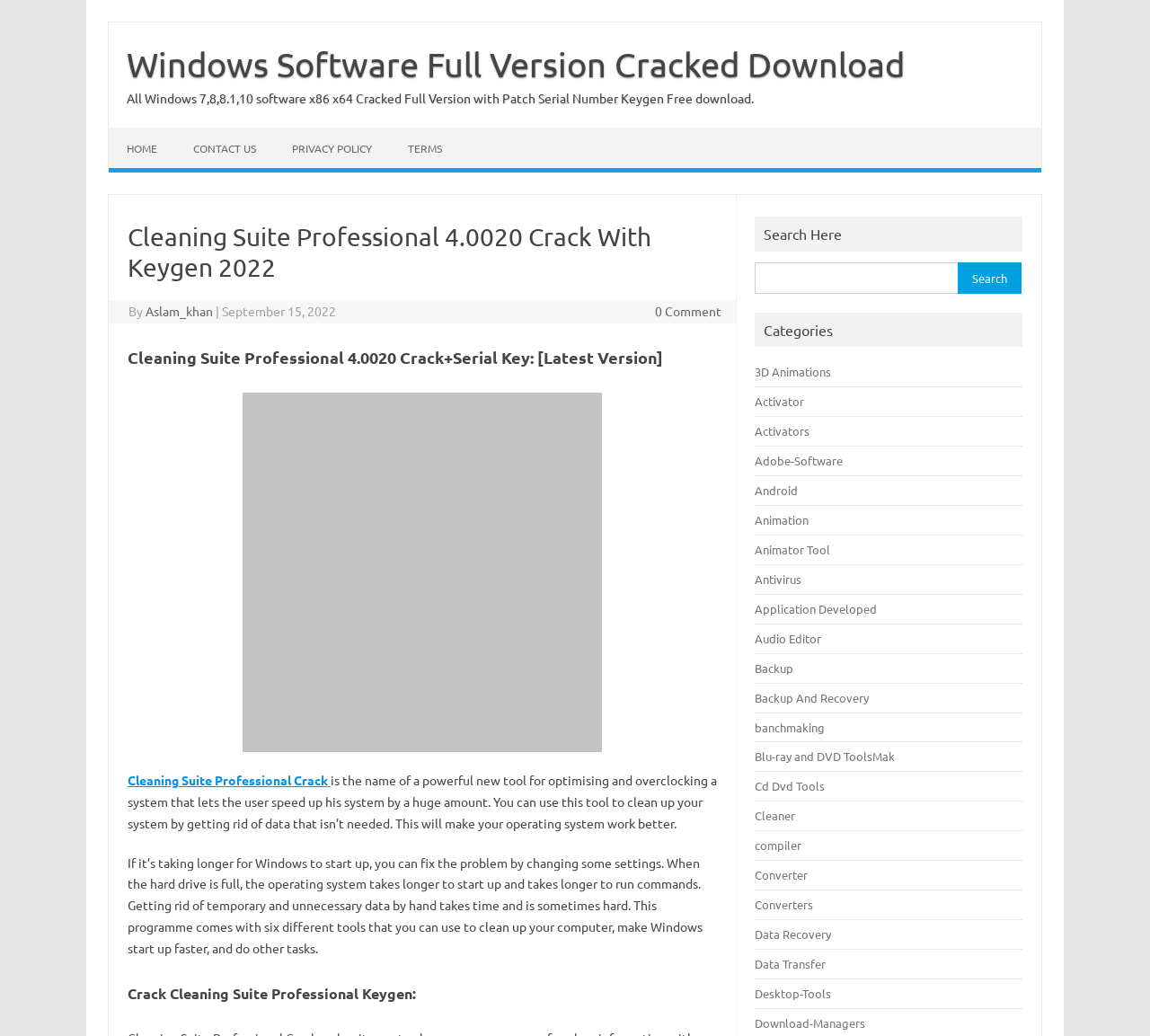What is the date of the webpage?
Please provide a detailed and comprehensive answer to the question.

I found this answer by looking at the static text 'September 15, 2022' which is next to the link 'Aslam_khan' and assumes it to be the date of the webpage.